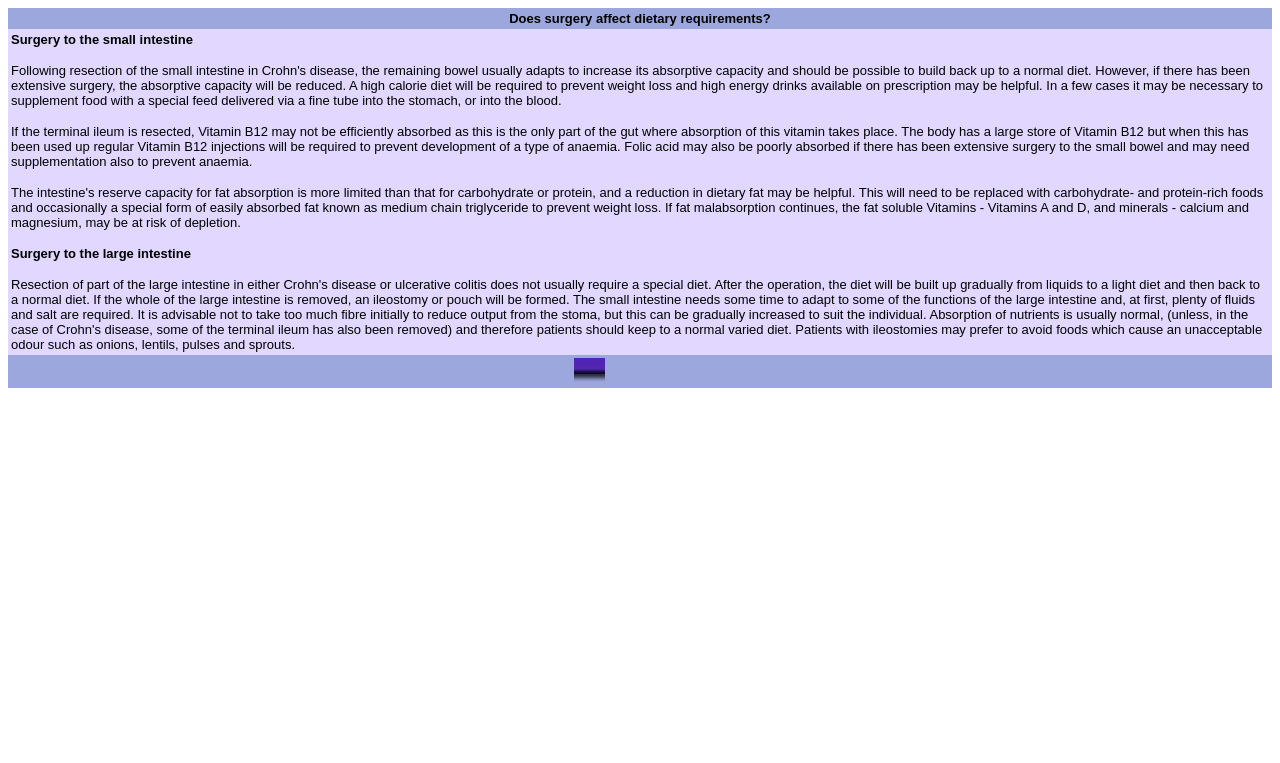Is a special diet required after large intestine surgery?
Using the screenshot, give a one-word or short phrase answer.

Not usually